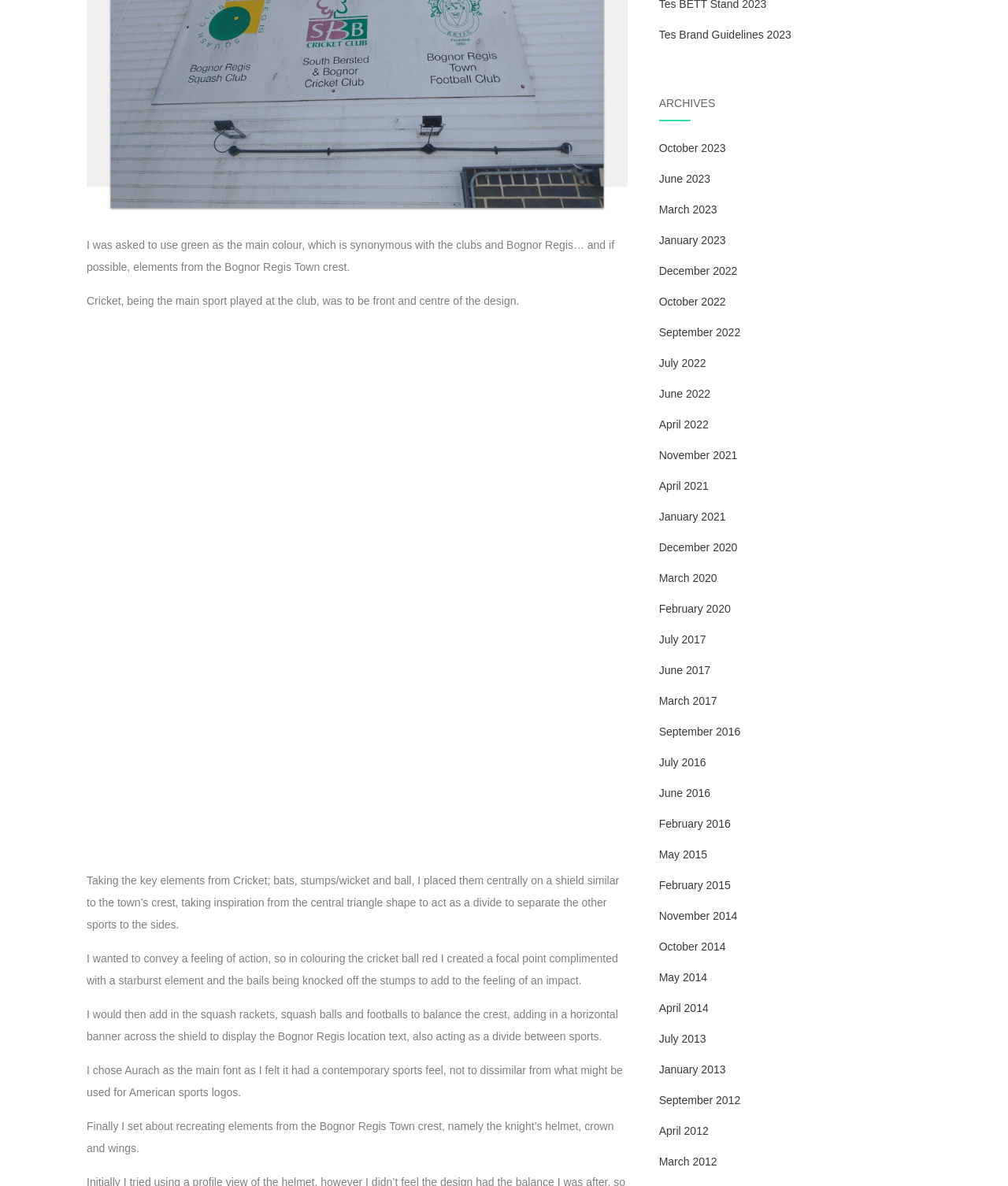Locate the coordinates of the bounding box for the clickable region that fulfills this instruction: "View the 'ARCHIVES' section".

[0.654, 0.082, 0.914, 0.102]